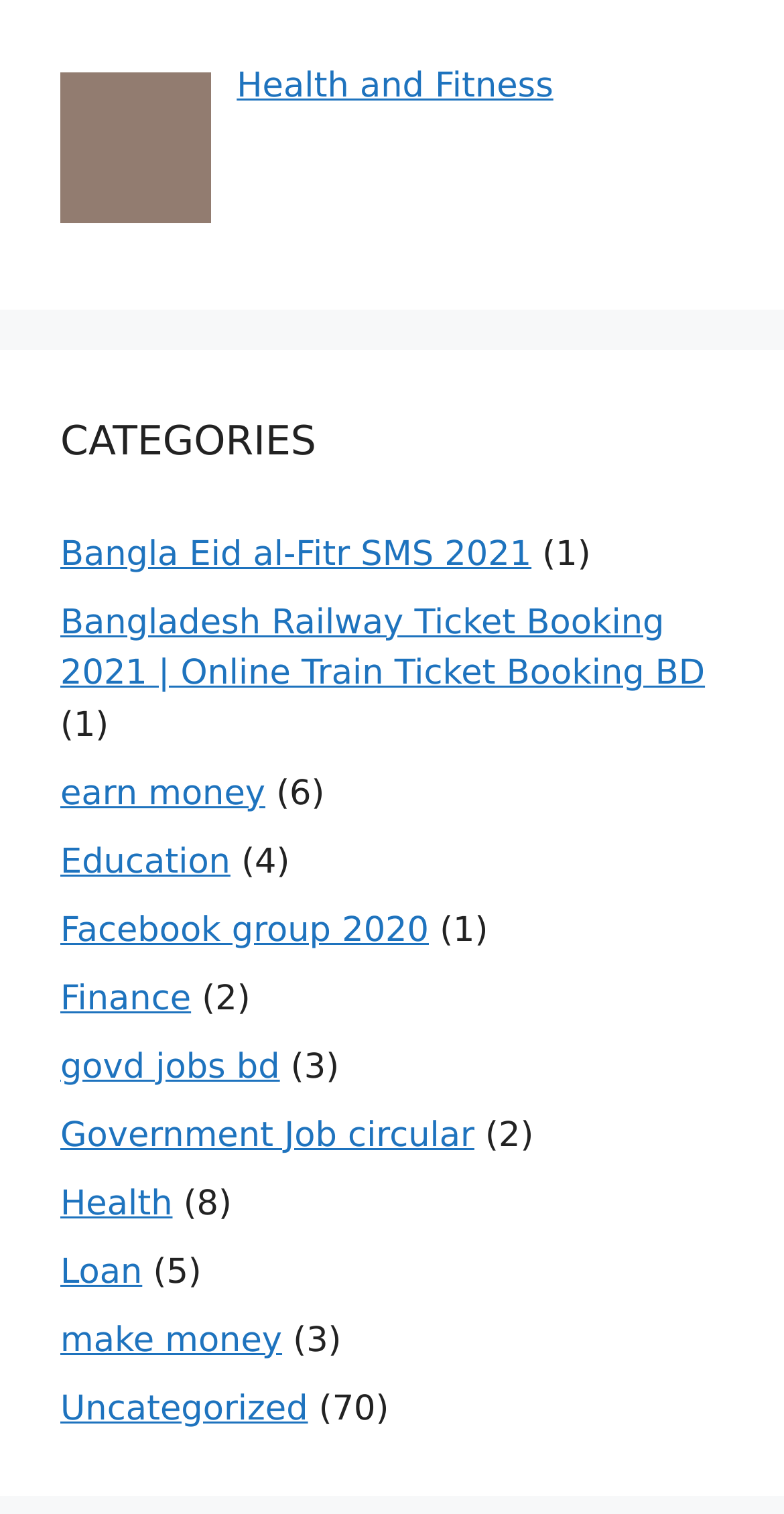Determine the bounding box coordinates for the region that must be clicked to execute the following instruction: "Check out Government Job circular".

[0.077, 0.737, 0.605, 0.763]